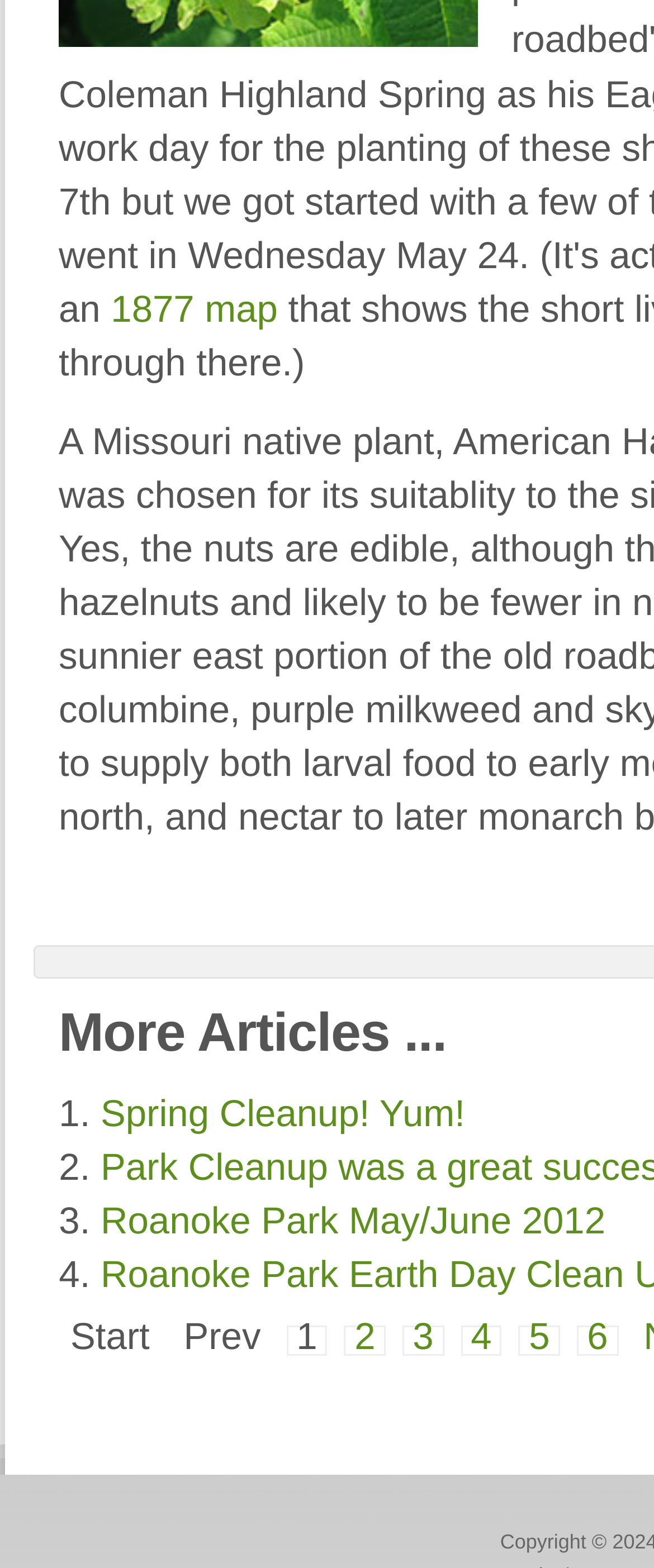What is the third item in the list?
Please provide a detailed and thorough answer to the question.

The third item in the list is a link with the text 'Roanoke Park May/June 2012', which is indicated by the ListMarker '3.' and has a bounding box with coordinates [0.154, 0.765, 0.926, 0.792].